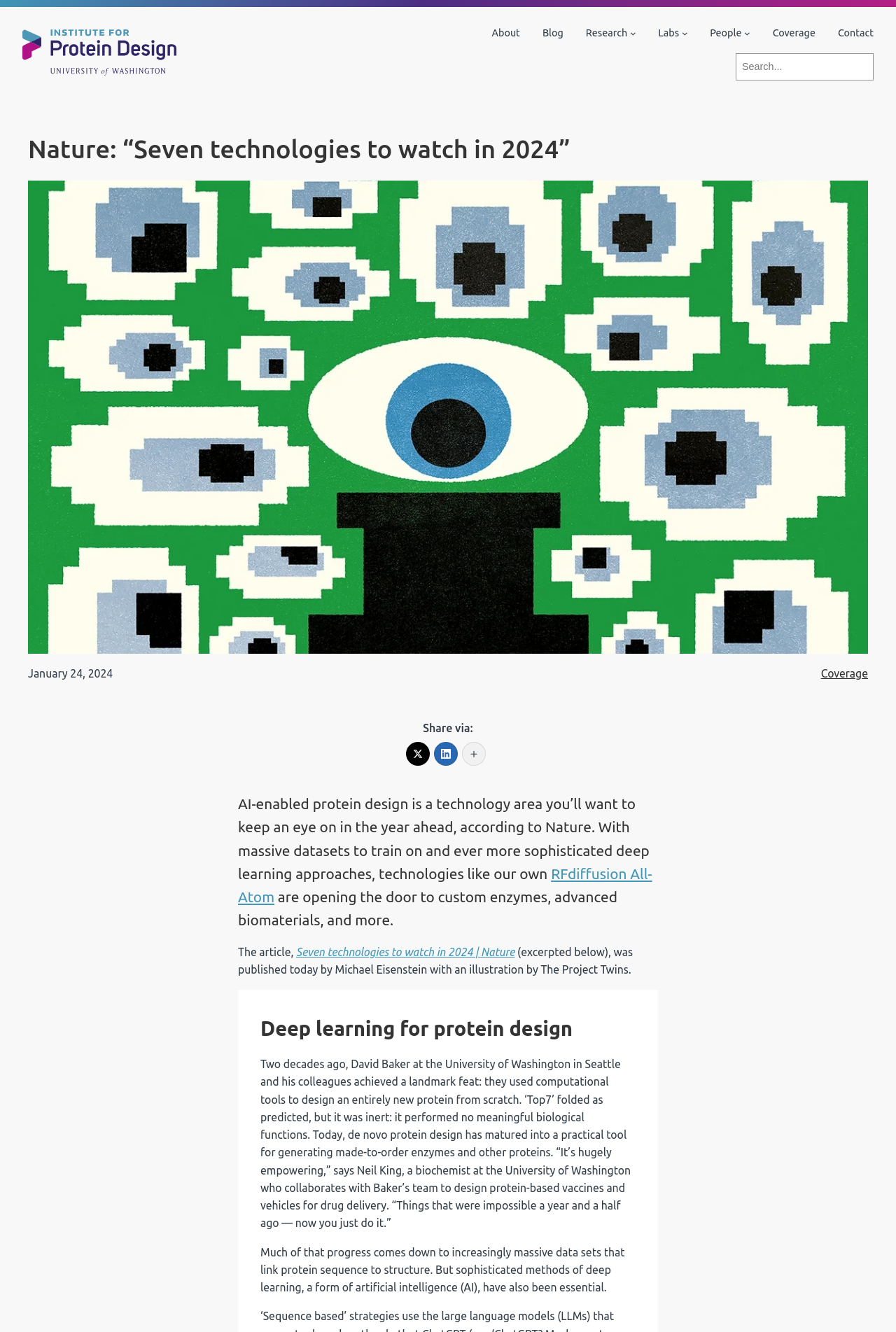What is the name of the technology mentioned in the article?
Answer the question in a detailed and comprehensive manner.

The name of the technology can be found in the article text. It is mentioned as 'RFdiffusion All-Atom' and is a link to more information about the technology. This link is located in the first paragraph of the article.